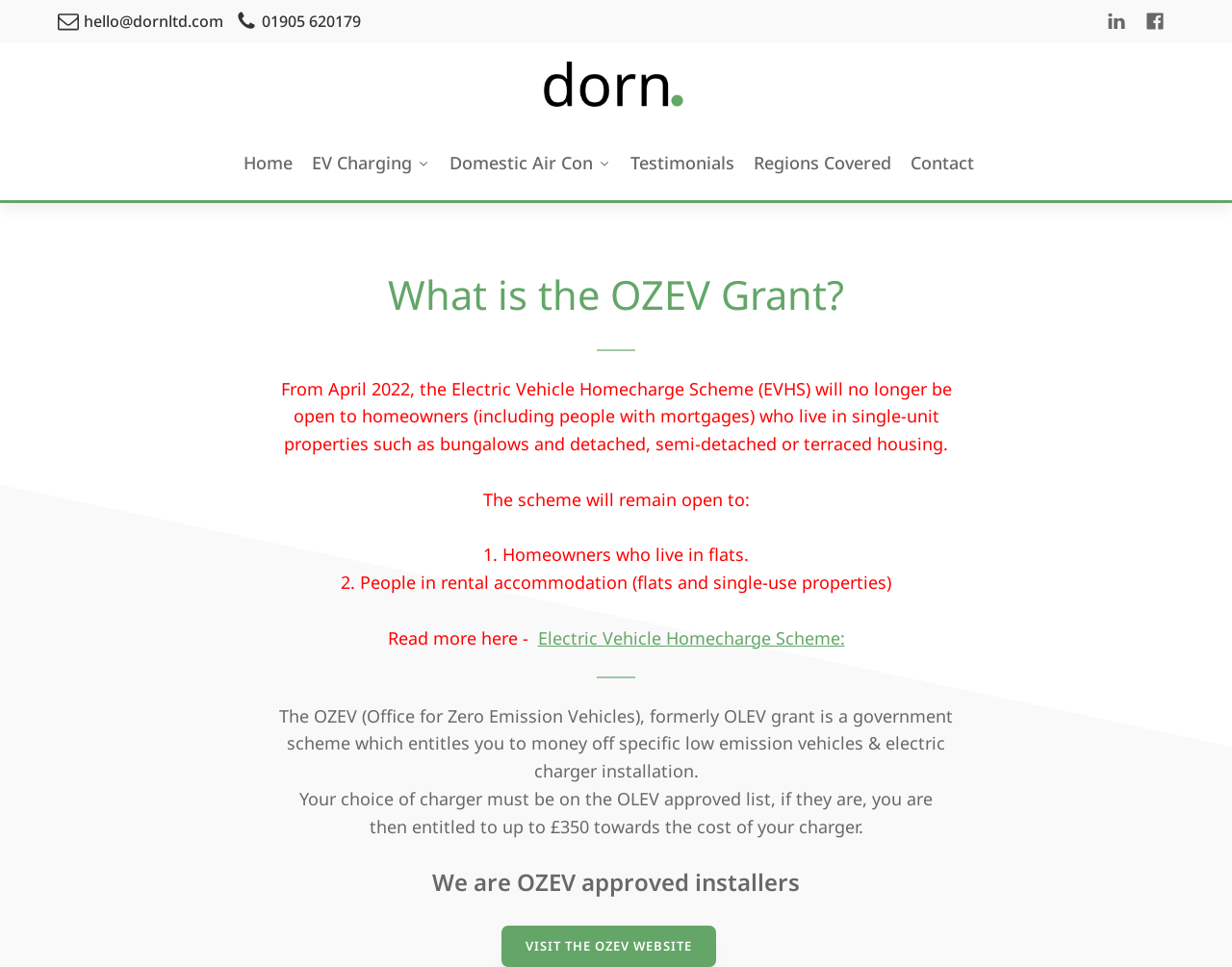Locate the bounding box coordinates of the clickable part needed for the task: "Visit the LinkedIn page".

[0.891, 0.012, 0.922, 0.032]